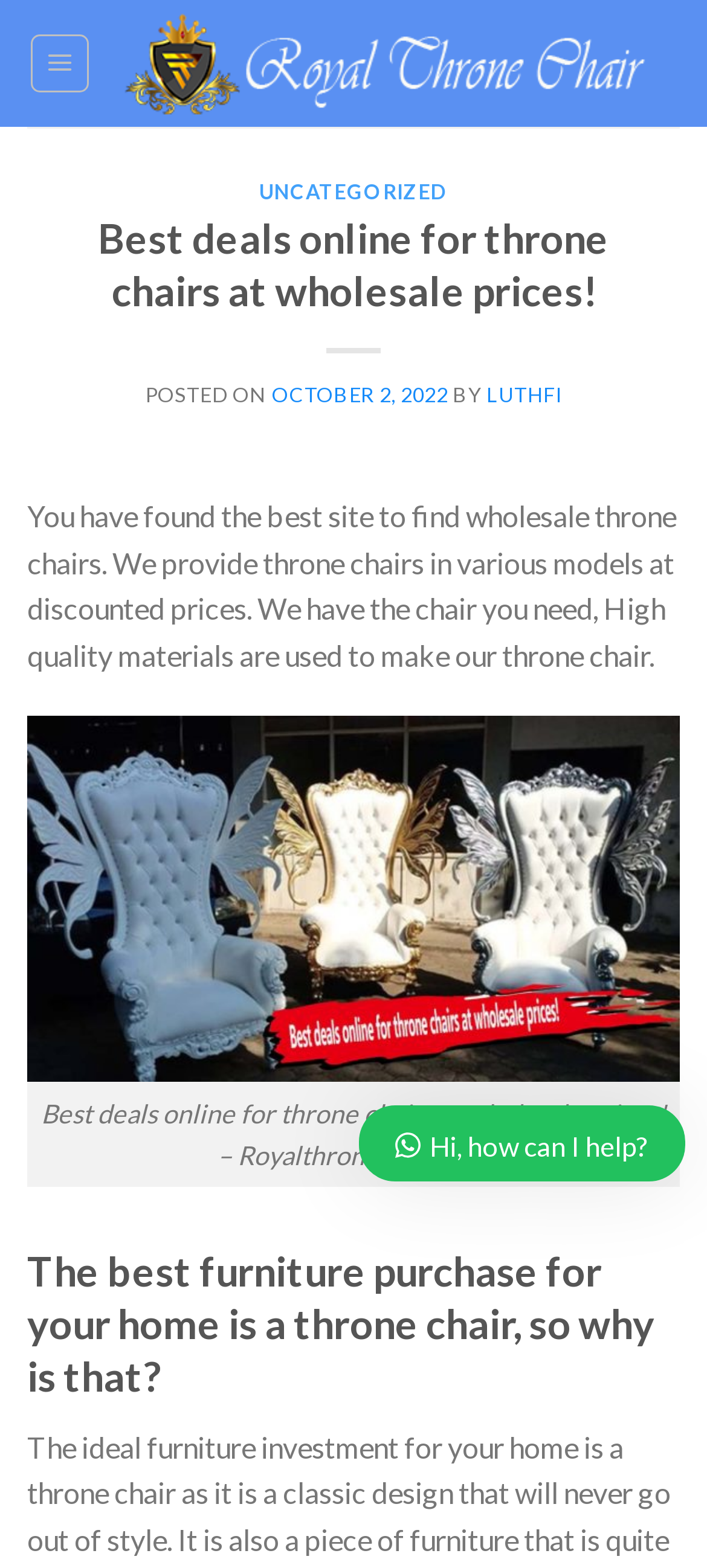Who is the author of the post on the website?
Answer the question with as much detail as you can, using the image as a reference.

The webpage content includes a section with the text 'POSTED ON OCTOBER 2, 2022 BY LUTHFI', which indicates that LUTHFI is the author of the post.